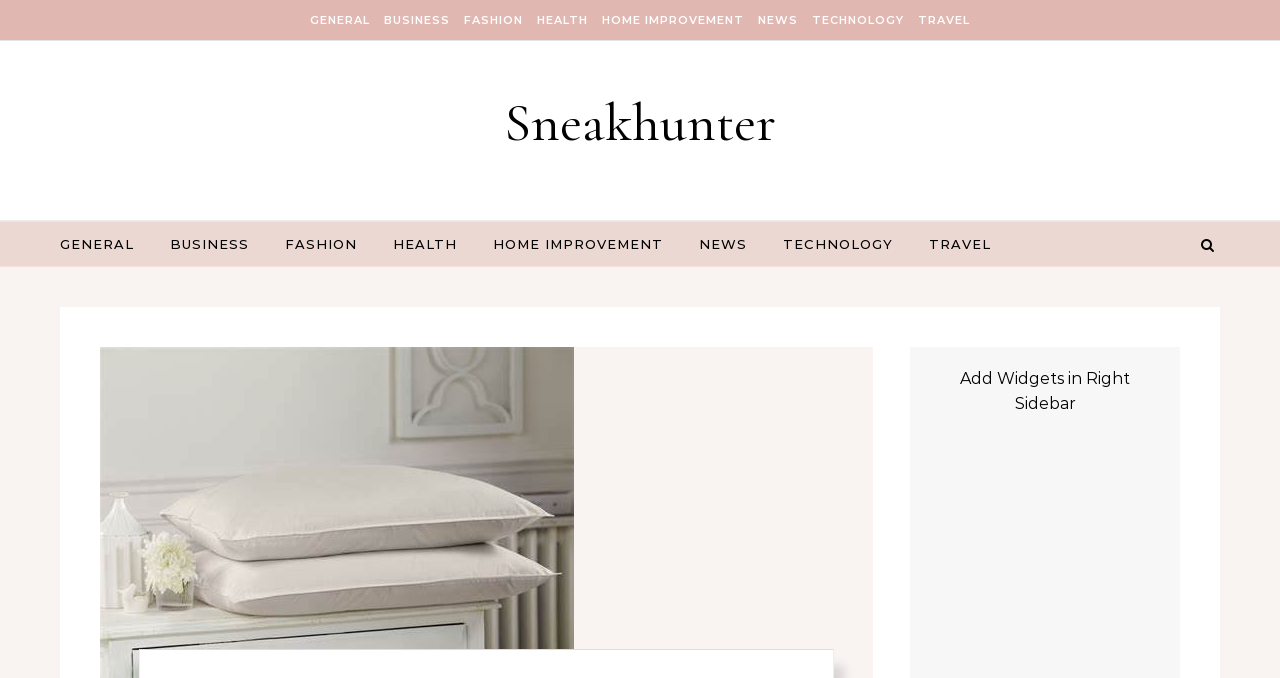Respond with a single word or phrase to the following question: What is the first category in the top navigation menu?

GENERAL